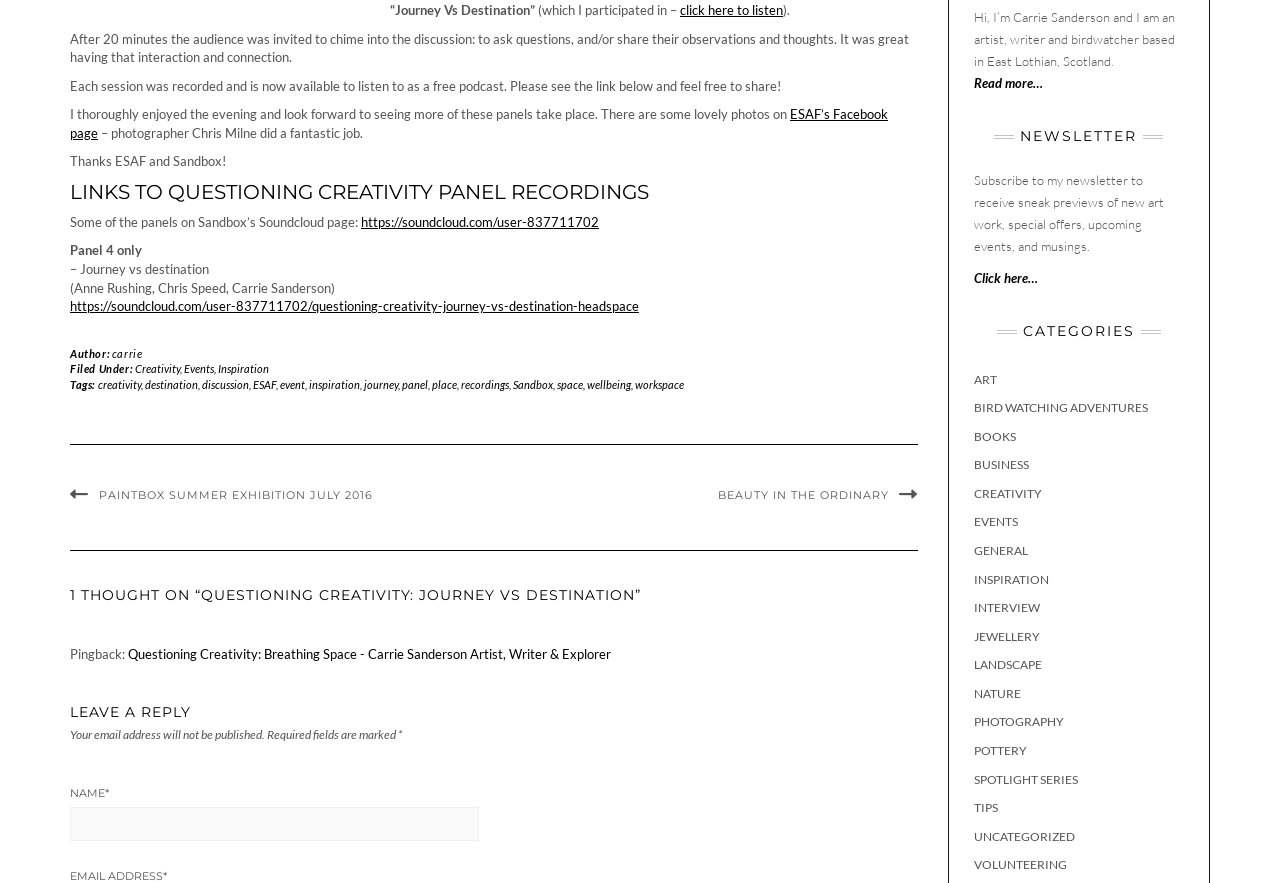Give the bounding box coordinates for the element described as: "parent_node: NAME* name="author"".

[0.055, 0.914, 0.374, 0.953]